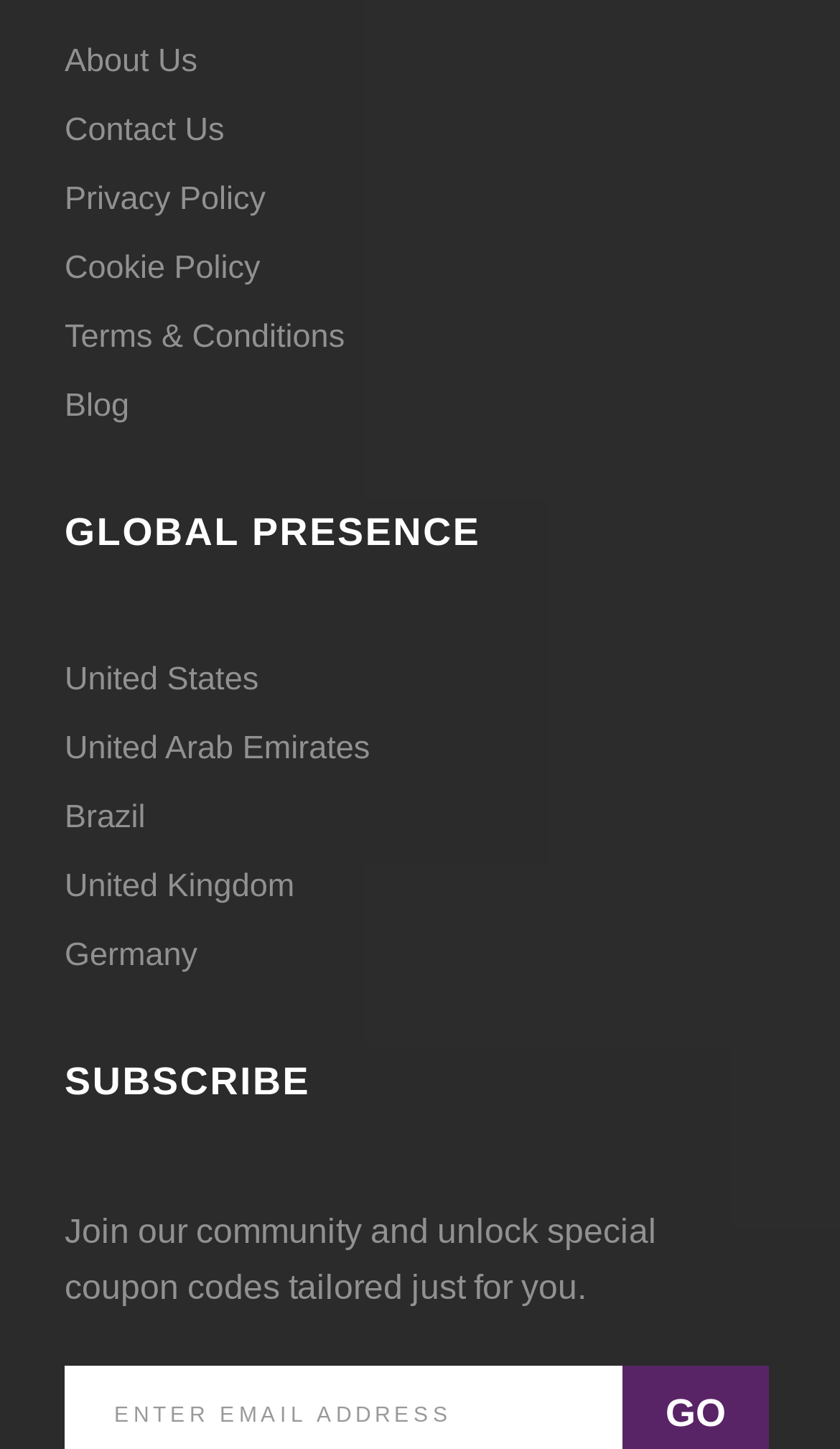Please determine the bounding box coordinates, formatted as (top-left x, top-left y, bottom-right x, bottom-right y), with all values as floating point numbers between 0 and 1. Identify the bounding box of the region described as: United Arab Emirates

[0.077, 0.504, 0.44, 0.53]